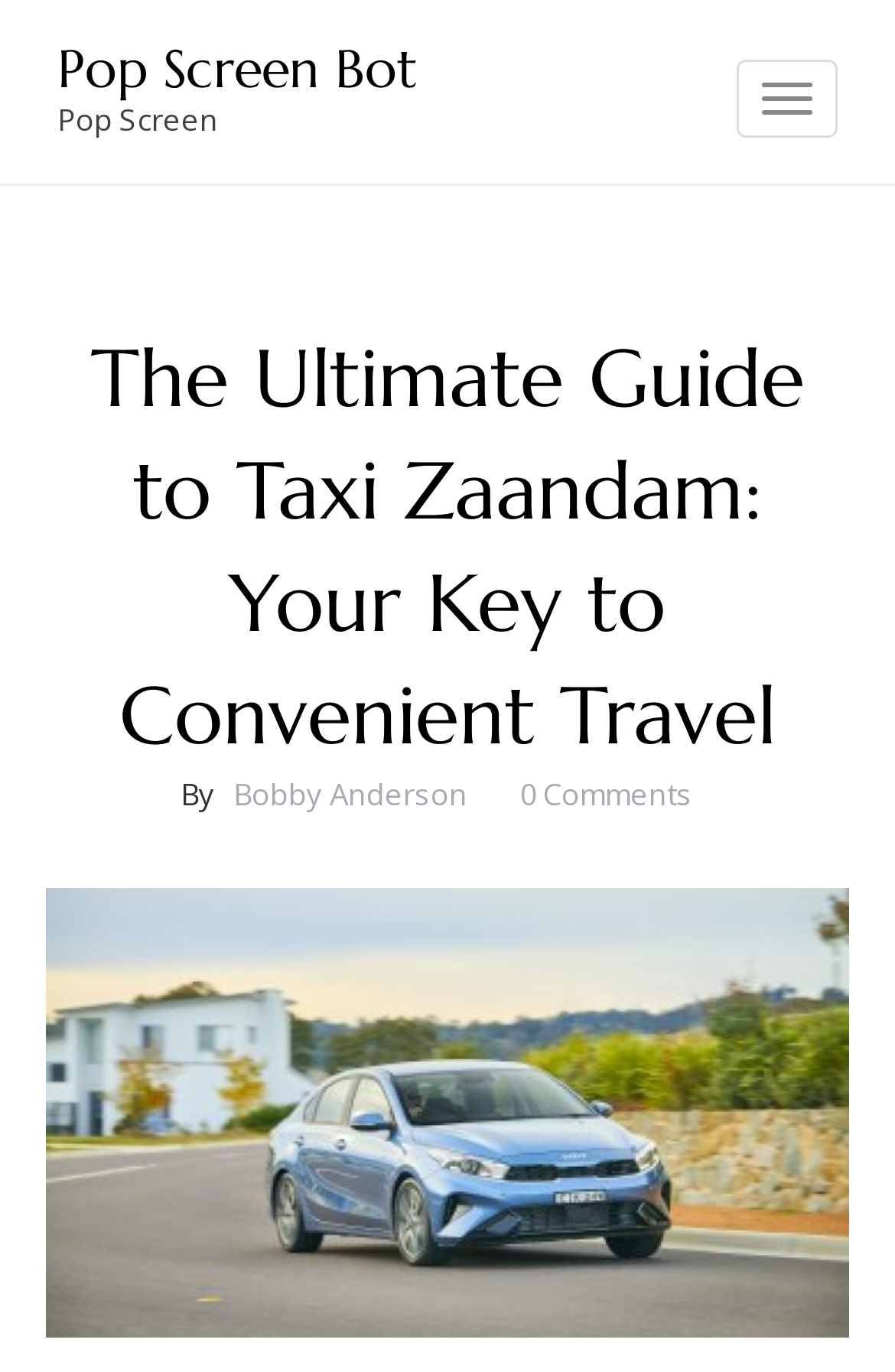Please find and generate the text of the main heading on the webpage.

The Ultimate Guide to Taxi Zaandam: Your Key to Convenient Travel